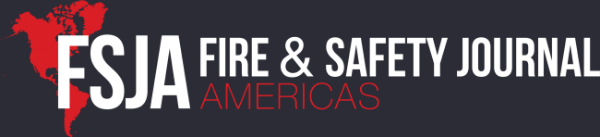Is the acronym 'FSJA' in uppercase letters?
Please interpret the details in the image and answer the question thoroughly.

The caption explicitly states that the acronym 'FSJA' is displayed in large white letters, and it is reasonable to assume that the acronym is in uppercase format, as it is a common convention for acronyms.